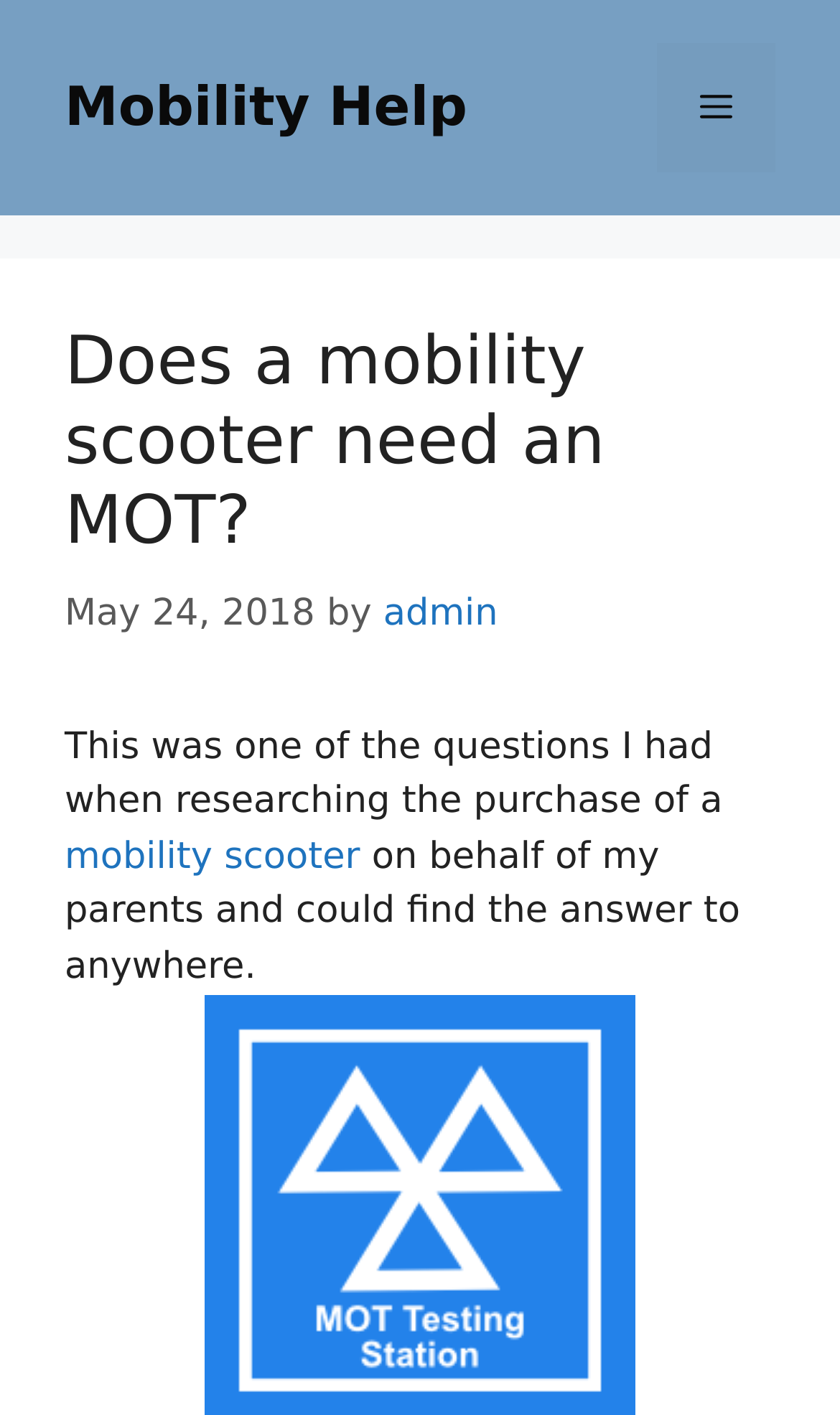What is the purpose of the button in the navigation section?
Give a detailed explanation using the information visible in the image.

I found the purpose of the button in the navigation section by looking at the button element, which is labeled as 'Menu' and has an expanded property set to False, indicating that it controls the primary menu.